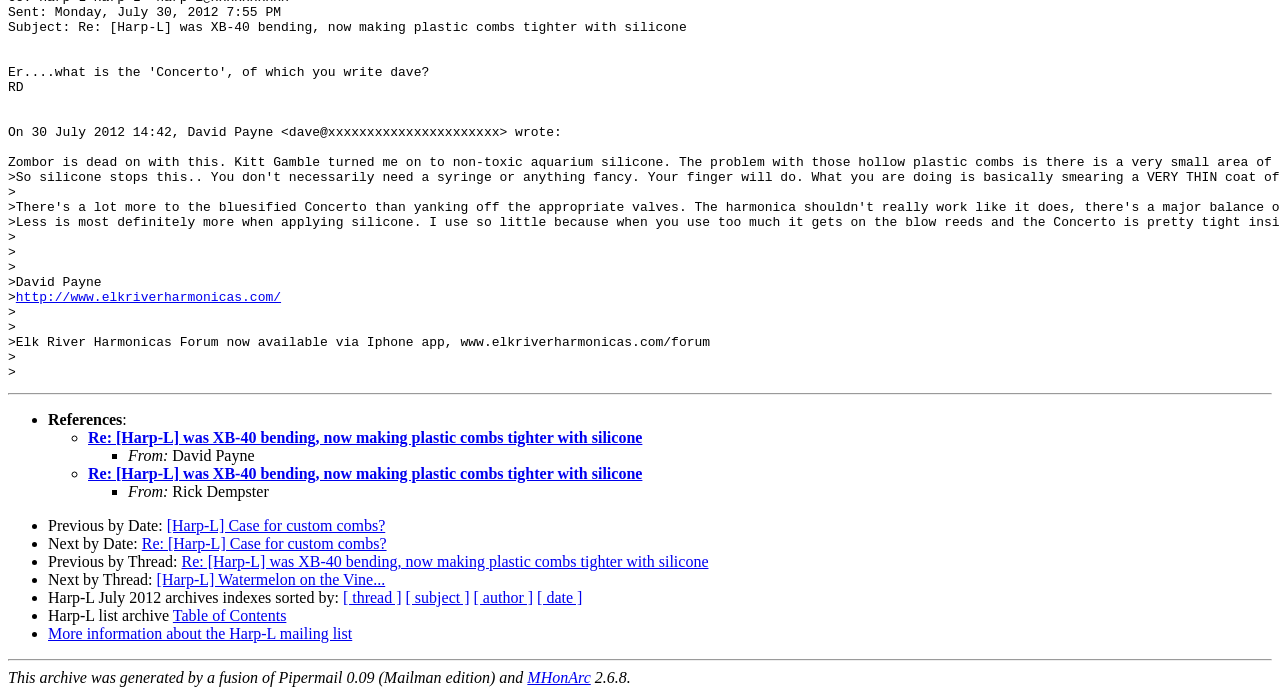Determine the bounding box coordinates for the UI element matching this description: "[ subject ]".

[0.317, 0.847, 0.367, 0.872]